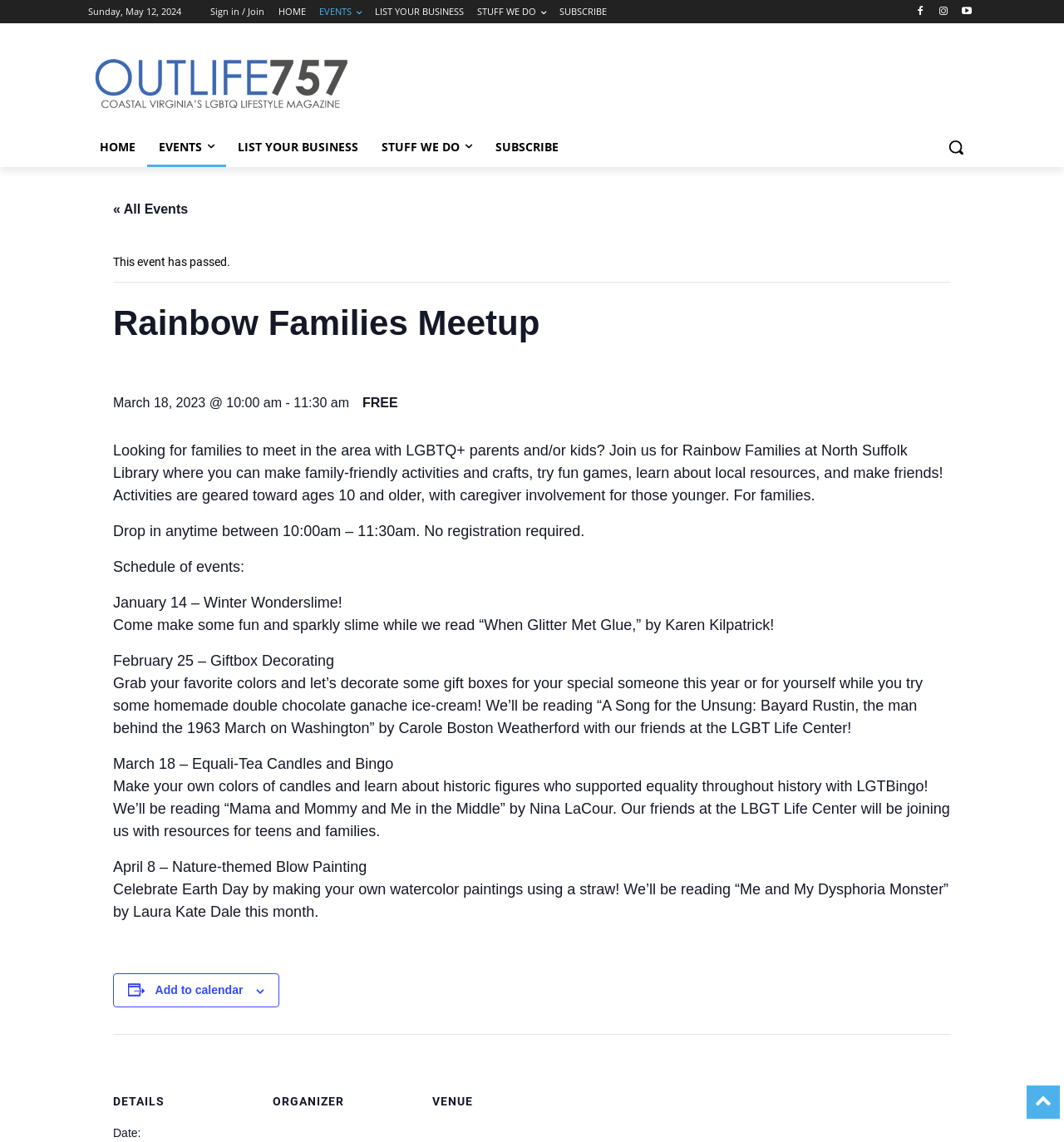What is the time range for the drop-in activity at the Rainbow Families Meetup? Observe the screenshot and provide a one-word or short phrase answer.

10:00am - 11:30am